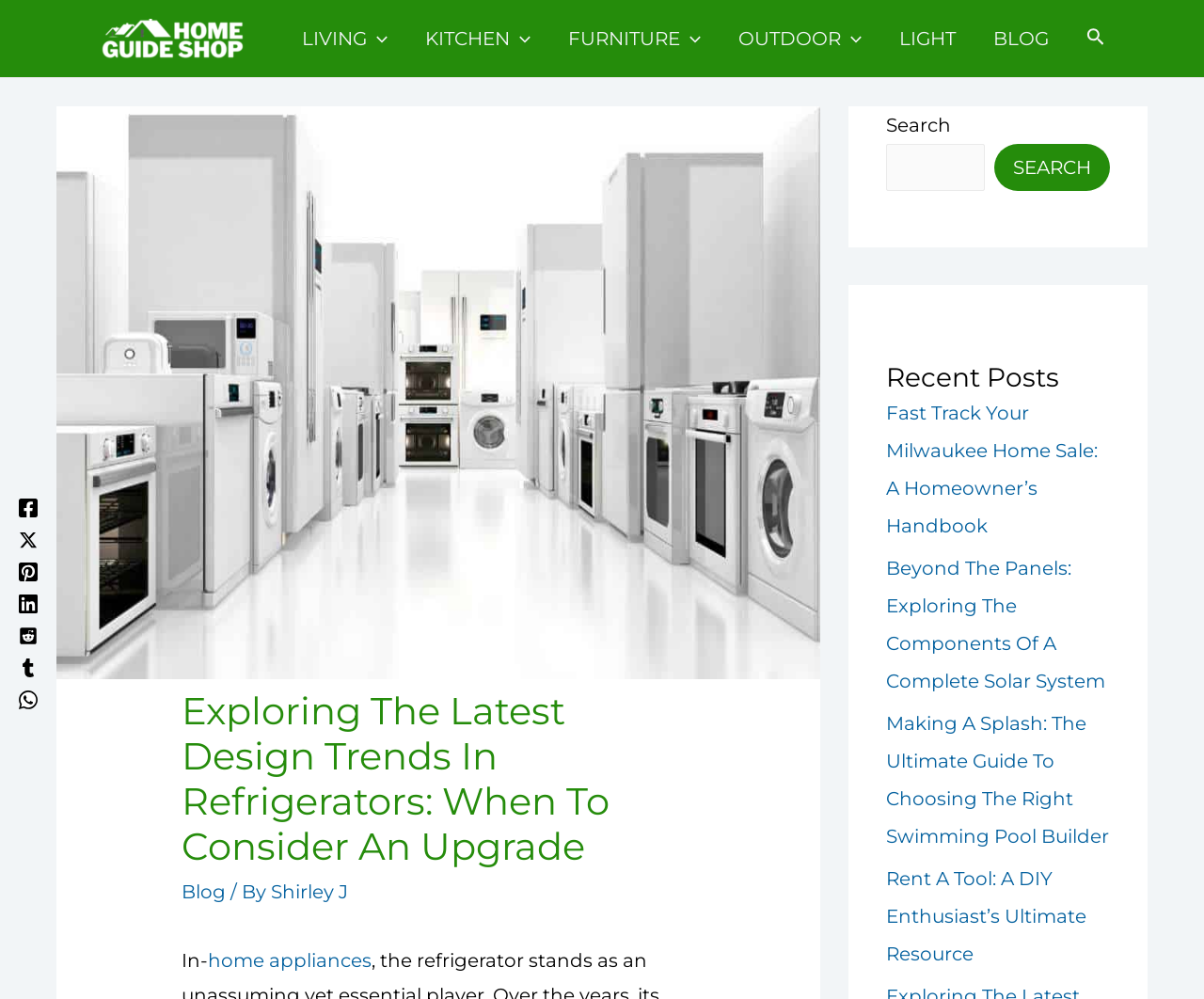Find the bounding box coordinates of the clickable area required to complete the following action: "Visit the Facebook page".

[0.016, 0.495, 0.031, 0.518]